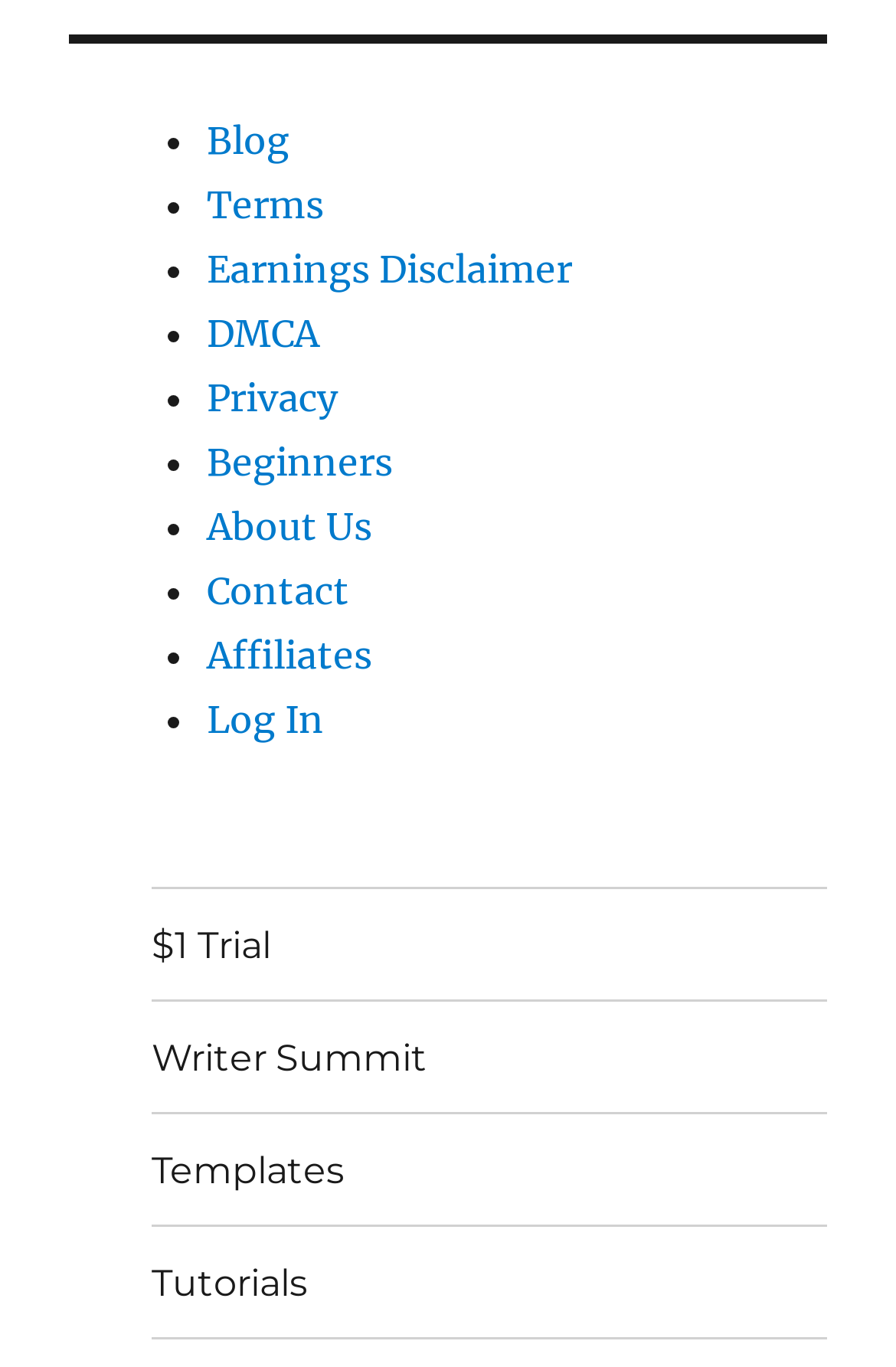Using the format (top-left x, top-left y, bottom-right x, bottom-right y), and given the element description, identify the bounding box coordinates within the screenshot: Terms

[0.231, 0.134, 0.361, 0.167]